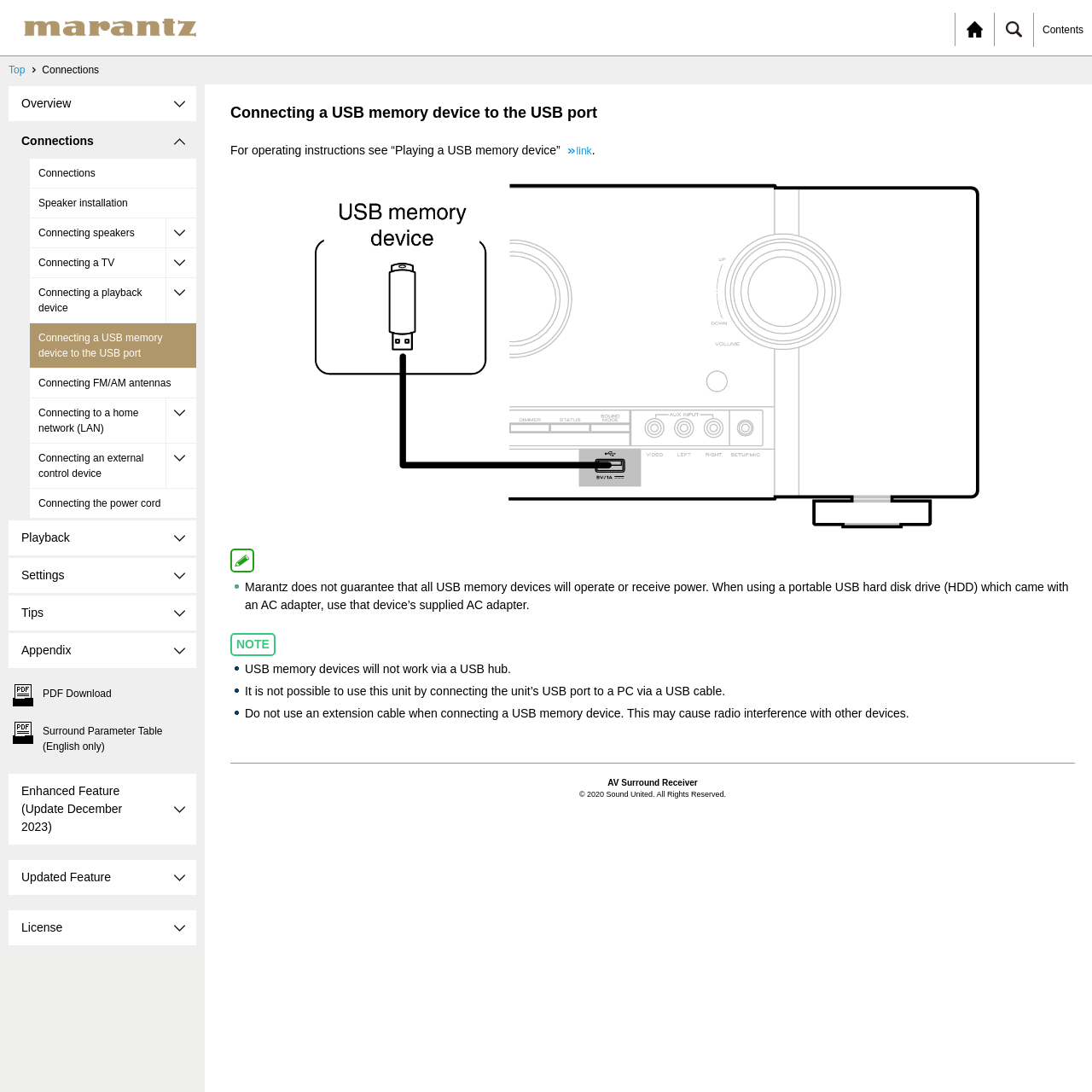What is the warning about using a USB hub?
Look at the image and provide a short answer using one word or a phrase.

It won't work